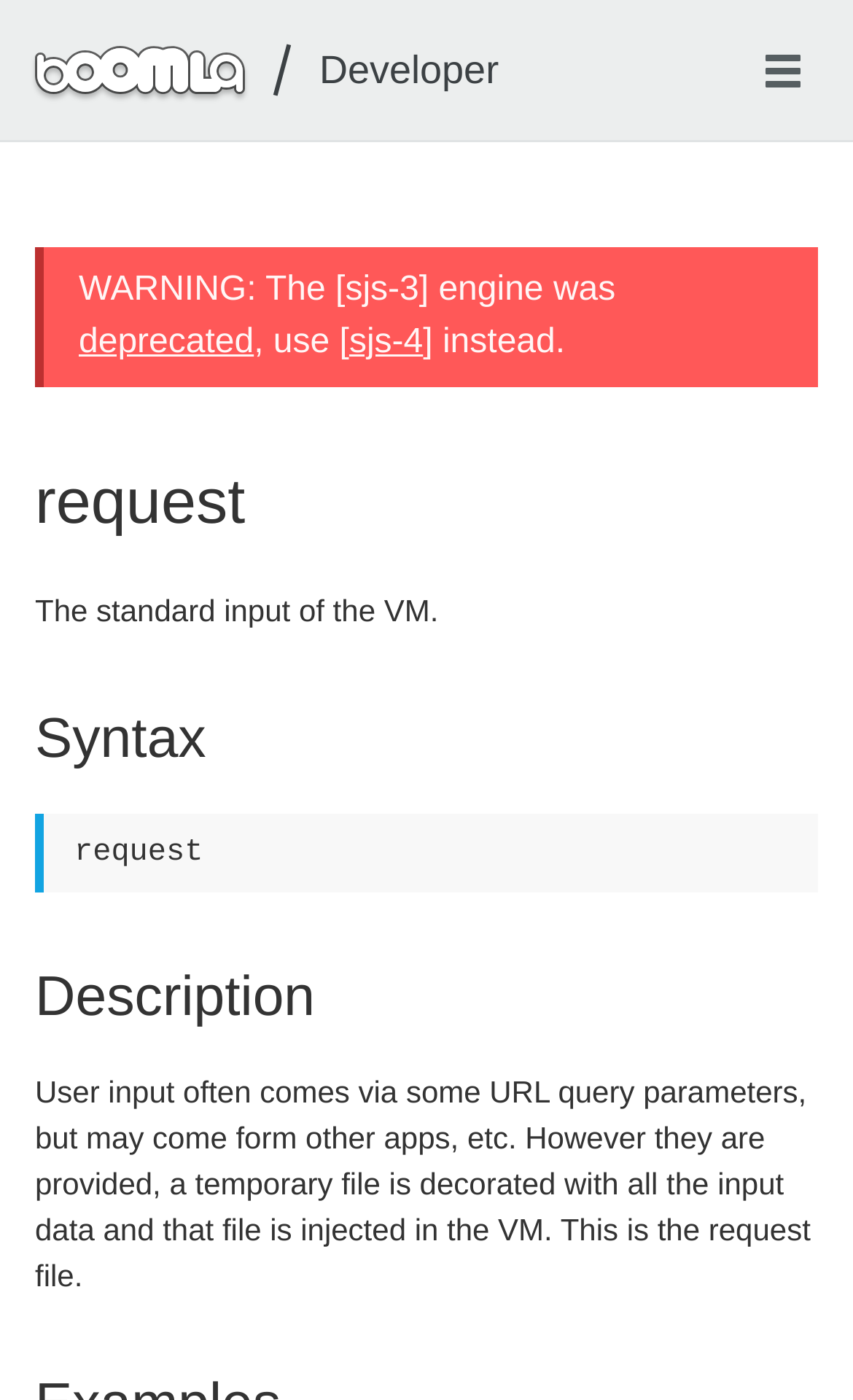Please provide a one-word or phrase answer to the question: 
What is the purpose of the Syntax section?

Describing request syntax